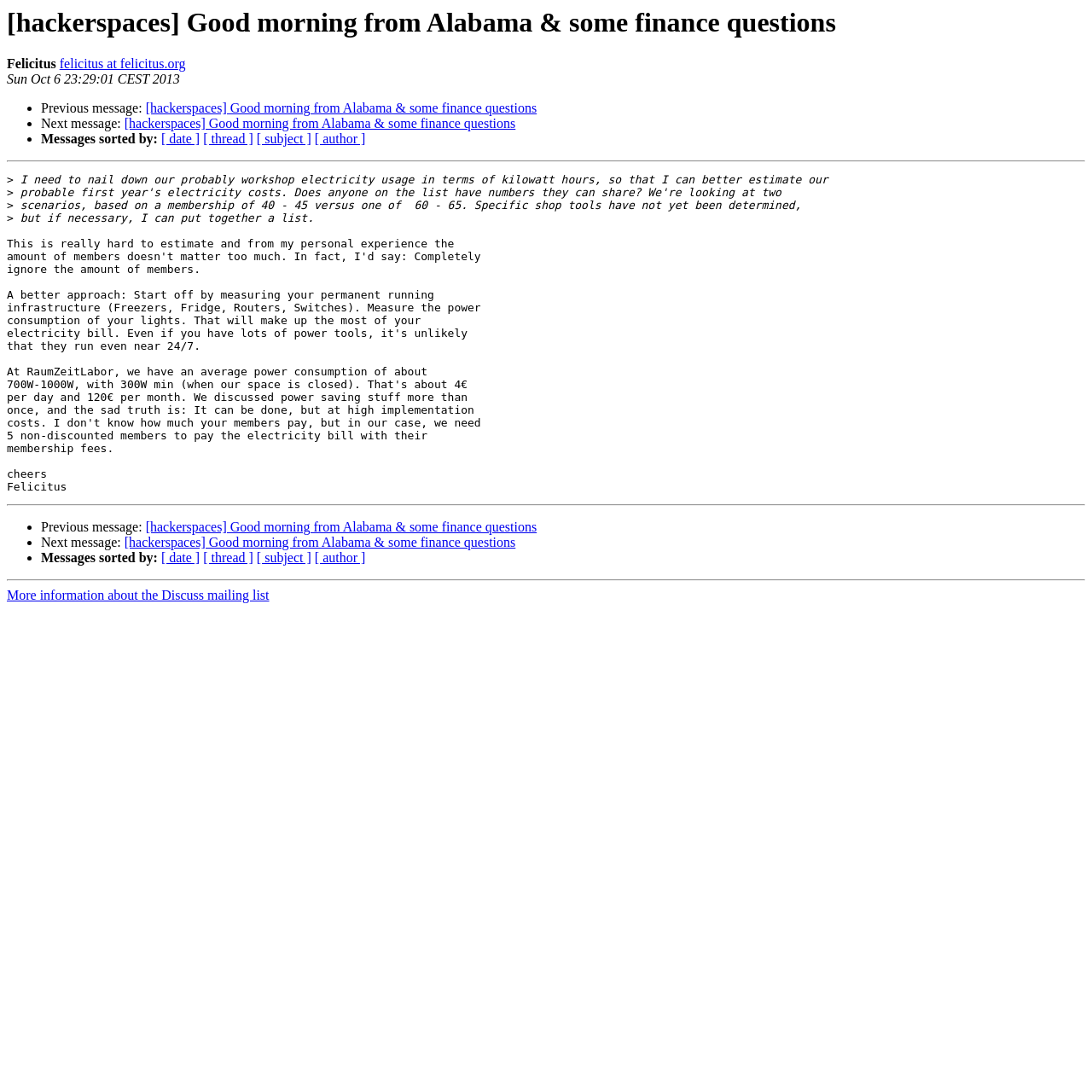Generate a comprehensive caption for the webpage you are viewing.

This webpage appears to be a discussion forum or mailing list archive. At the top, there is a heading that reads "[hackerspaces] Good morning from Alabama & some finance questions". Below this heading, there is a line of text that displays the author's name, "Felicitus", and their email address, "felicitus at felicitus.org". The date and time of the post, "Sun Oct 6 23:29:01 CEST 2013", is also shown.

The main content of the page is a message from the author, which is divided into several paragraphs. The text discusses the author's need to estimate electricity usage for a workshop and their plans to create scenarios based on different membership numbers. The author also mentions that they can provide a list of specific shop tools if necessary.

On the left side of the page, there are navigation links to previous and next messages, as well as links to sort messages by date, thread, subject, or author. These links are arranged in a vertical list, with bullet points separating each link.

The page is divided into sections by horizontal separator lines. The first separator line is below the author's information, and the second separator line is below the main content of the message. The navigation links are repeated below the second separator line, and a third separator line is below these links. Finally, there is a link to "More information about the Discuss mailing list" at the bottom of the page.